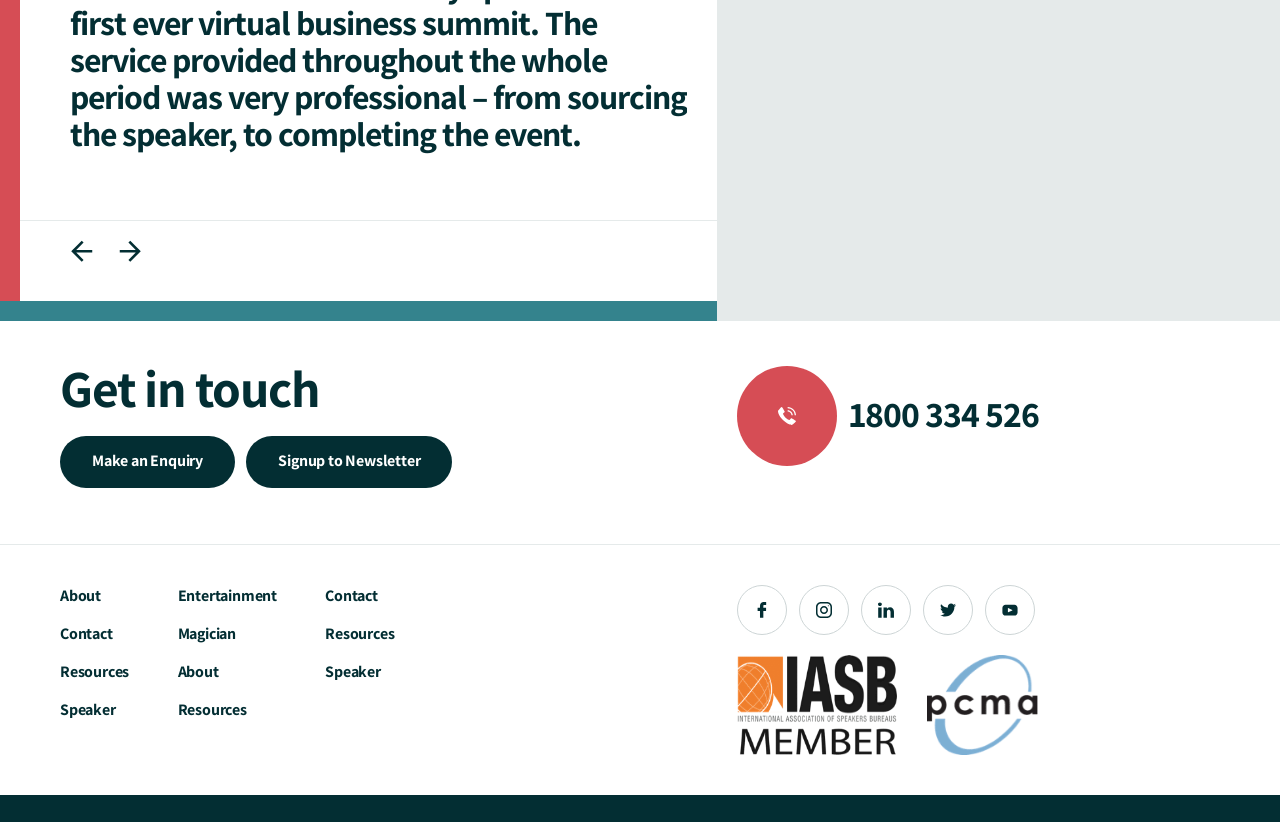Determine the coordinates of the bounding box for the clickable area needed to execute this instruction: "Click the 'Search' button".

None